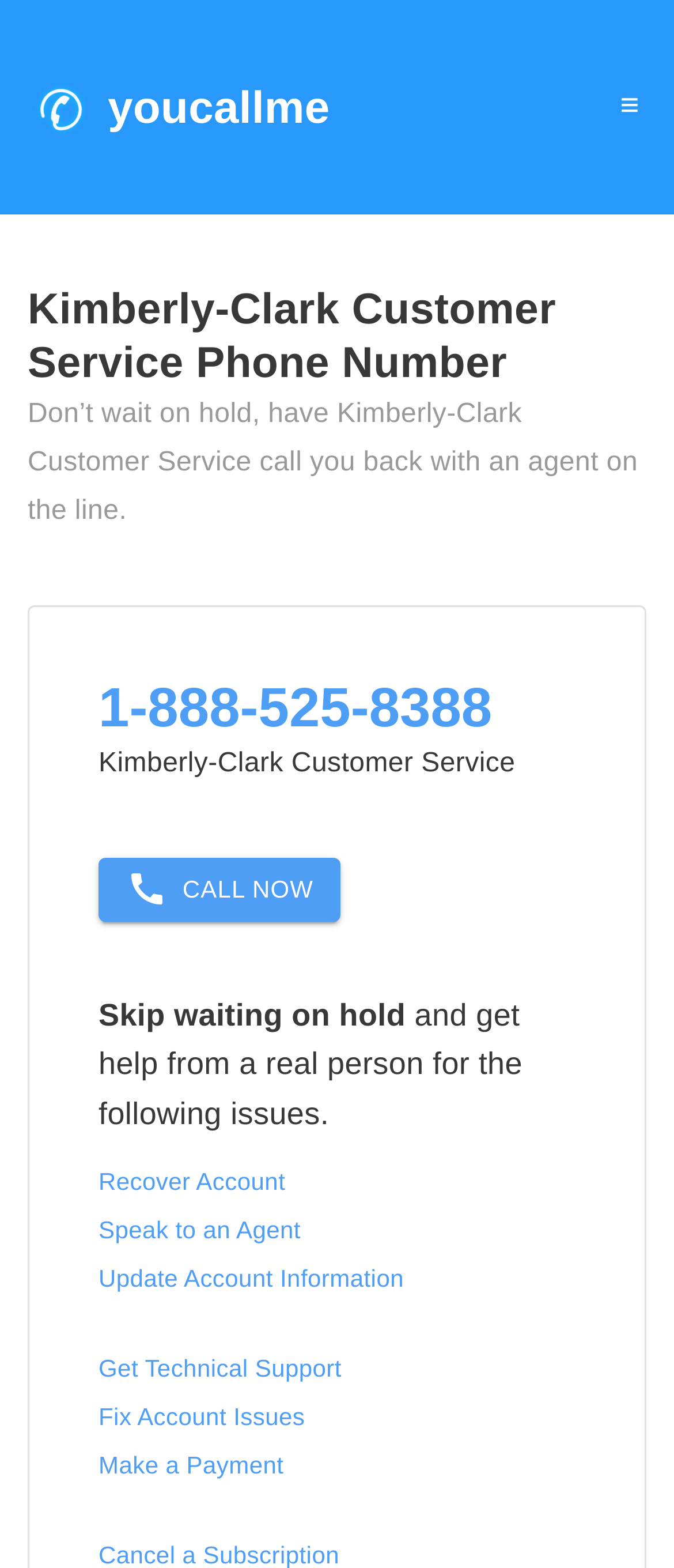Bounding box coordinates are to be given in the format (top-left x, top-left y, bottom-right x, bottom-right y). All values must be floating point numbers between 0 and 1. Provide the bounding box coordinate for the UI element described as: Speak to an Agent

[0.146, 0.775, 0.446, 0.793]